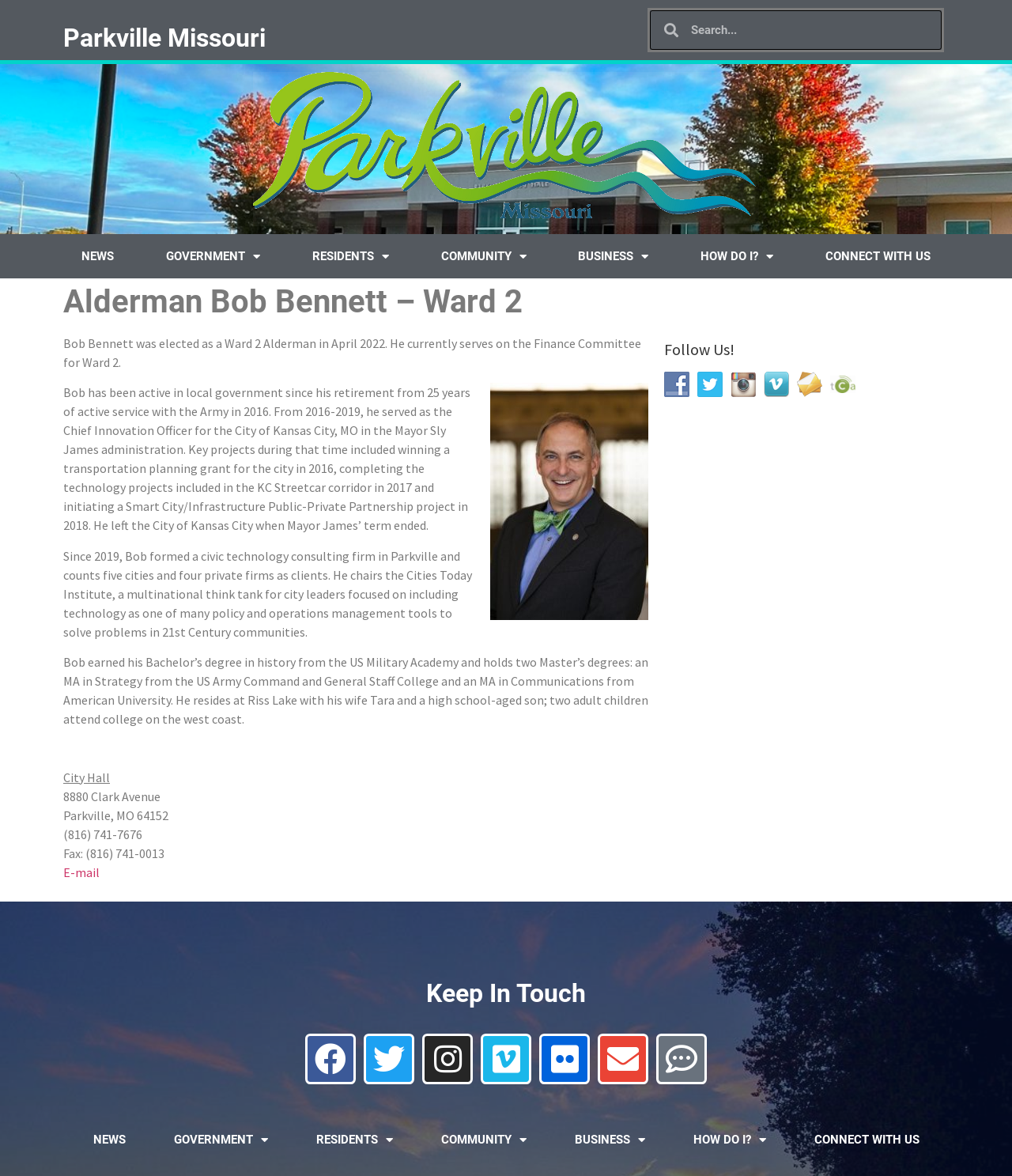Please specify the bounding box coordinates of the clickable section necessary to execute the following command: "Search for something".

[0.642, 0.009, 0.93, 0.042]